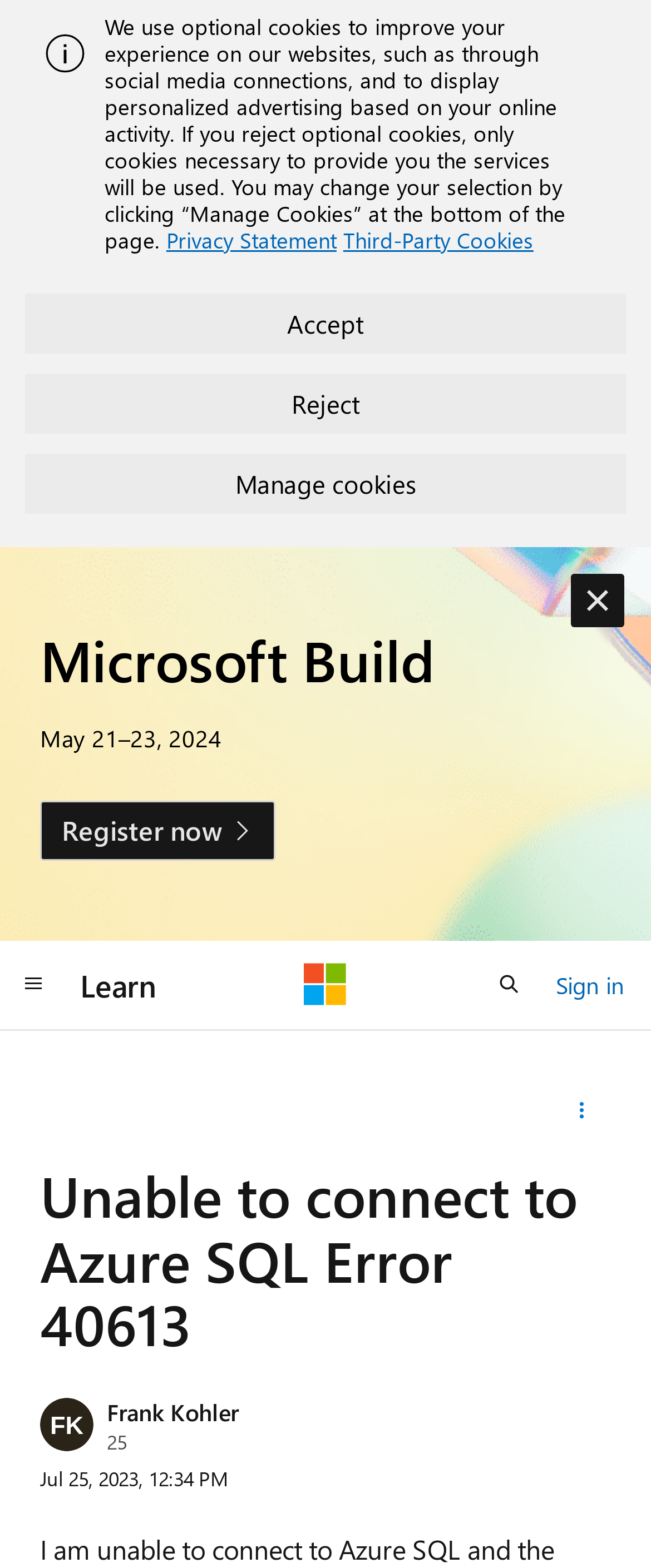What is the event mentioned on the webpage?
Please look at the screenshot and answer in one word or a short phrase.

Microsoft Build